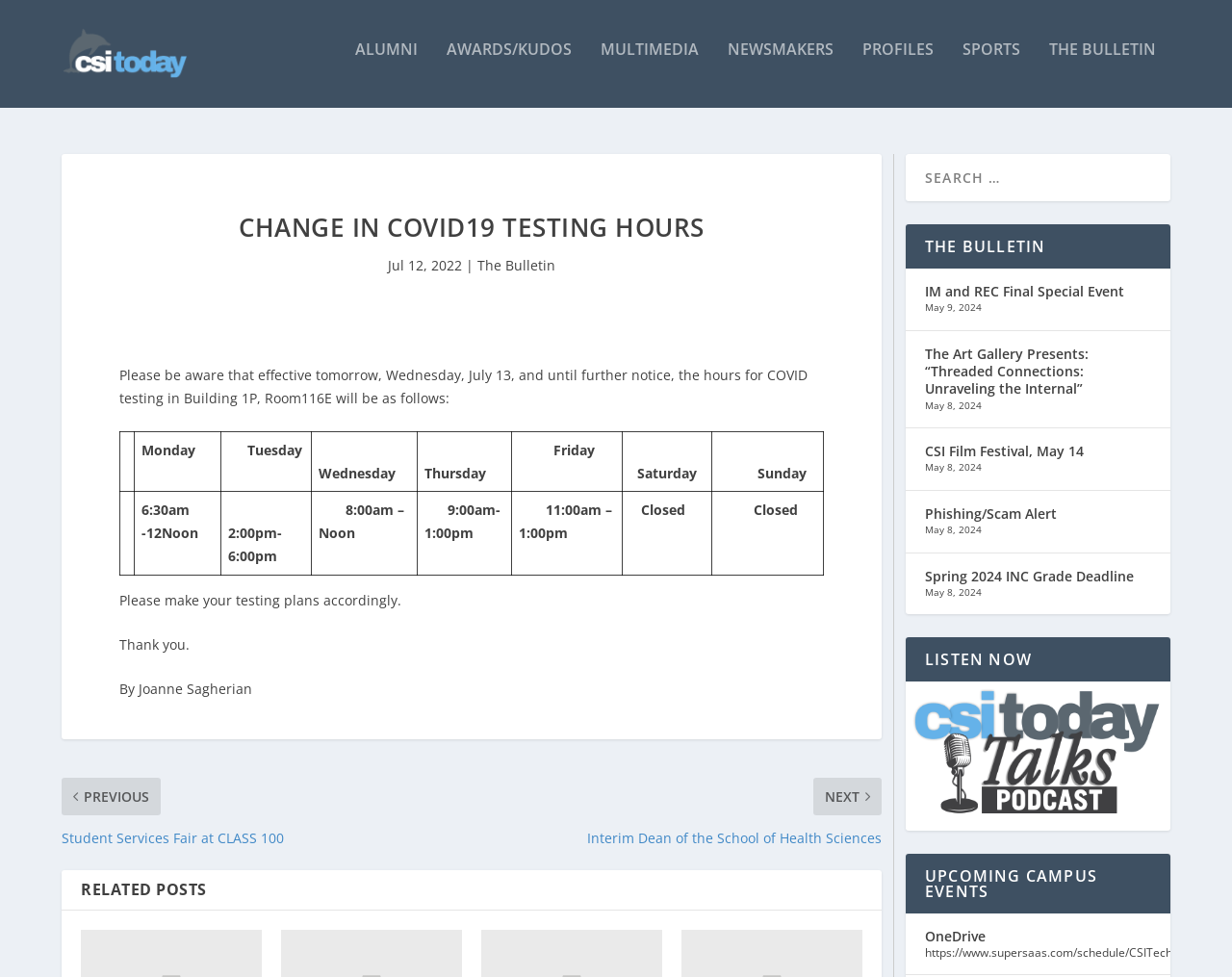Deliver a detailed narrative of the webpage's visual and textual elements.

The webpage is about the College of Staten Island (CSI) and features a prominent article about a change in COVID-19 testing hours. At the top of the page, there is a logo and a navigation menu with links to various sections, including "ALUMNI", "AWARDS/KUDOS", "MULTIMEDIA", and more.

The main article is titled "CHANGE IN COVID19 TESTING HOURS" and is dated July 12, 2022. It announces a change in the testing hours in Building 1P, Room 116E, effective July 13, and provides a table with the new hours. The table lists the days of the week and the corresponding testing hours.

Below the article, there is a section titled "RELATED POSTS" with links to several news articles, including "IM and REC Final Special Event", "The Art Gallery Presents: “Threaded Connections: Unraveling the Internal”", and "CSI Film Festival, May 14". Each article has a timestamp and a brief description.

To the right of the main article, there is a search bar and a section titled "THE BULLETIN" with links to more news articles. Below that, there is a section titled "LISTEN NOW" with a link to the "CSI Today Talks Podcast" and a logo. Finally, there is a section titled "UPCOMING CAMPUS EVENTS" with a link to "OneDrive".

Throughout the page, there are several images, including the CSI Today logo, the CSI Today Talks Podcast logo, and possibly others. The overall layout is organized and easy to navigate, with clear headings and concise text.